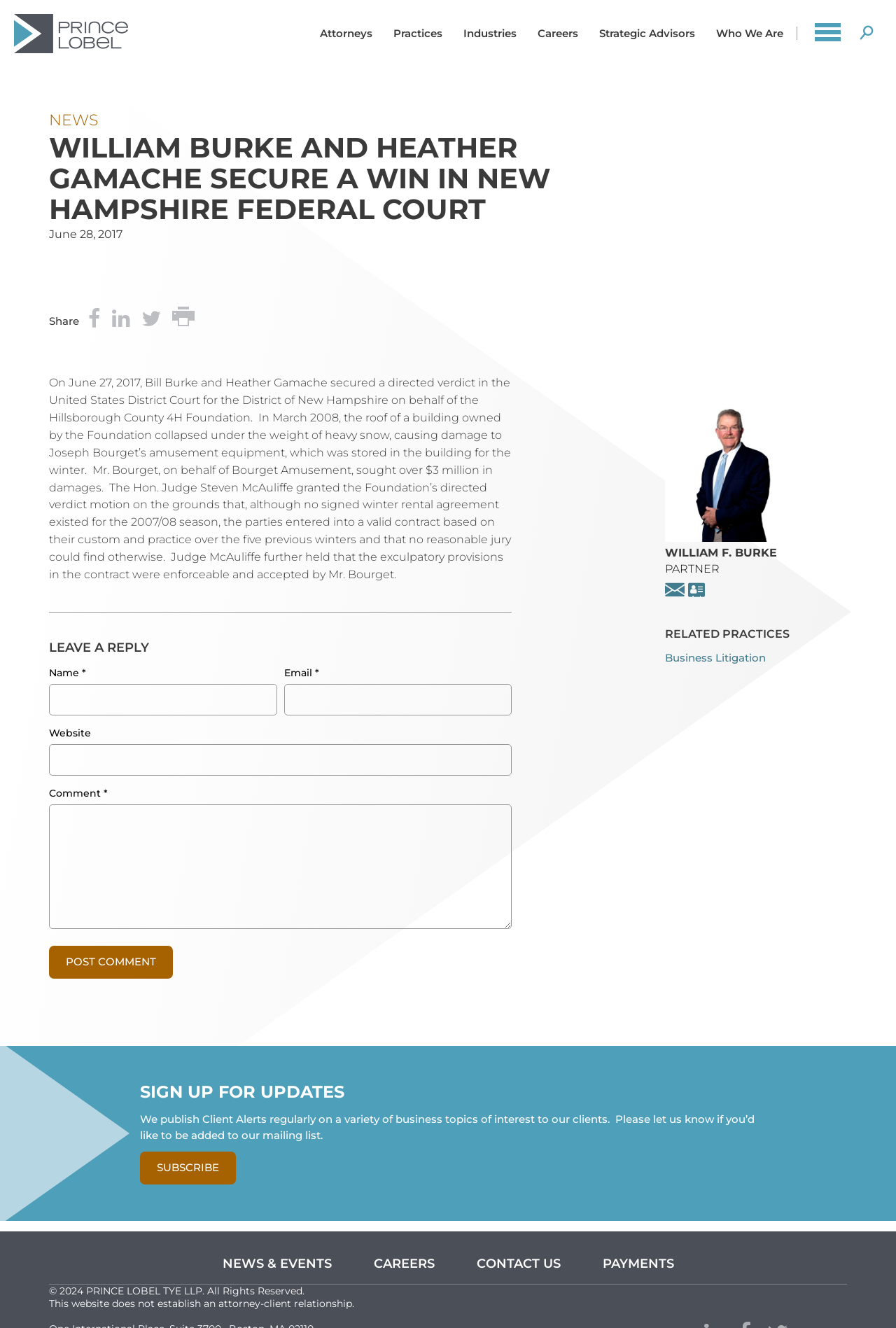Find the bounding box coordinates corresponding to the UI element with the description: "Search". The coordinates should be formatted as [left, top, right, bottom], with values as floats between 0 and 1.

[0.95, 0.009, 0.984, 0.041]